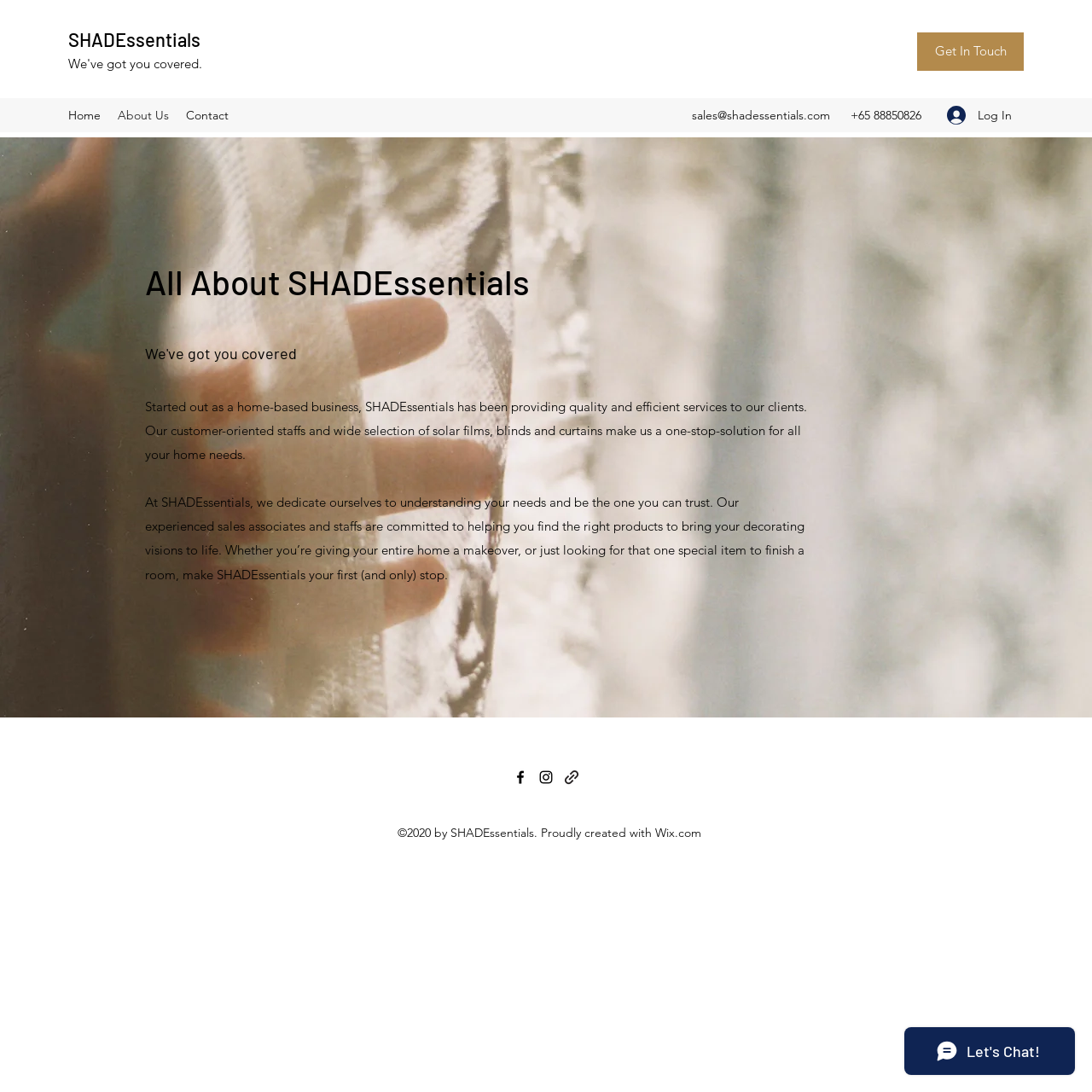Provide an in-depth description of the elements and layout of the webpage.

The webpage is about SHADEssentials, a company that provides quality and efficient services to its clients. At the top left corner, there is a link to the company's homepage, "SHADEssentials". Next to it, there is a navigation menu with links to "Home", "About Us", and "Contact". On the top right corner, there is a button "Get In Touch" and a link to the company's email address "sales@shadessentials.com". Below the email address, there is a phone number "+65 88850826".

Below the navigation menu, there is a main section that takes up most of the page. It features a large image with a caption "Morning Light". Above the image, there is a heading "All About SHADEssentials". Below the heading, there are two paragraphs of text that describe the company's history, mission, and values. The text explains that SHADEssentials started as a home-based business and has grown to provide quality services to its clients. The company is committed to understanding its clients' needs and helping them find the right products.

On the top right corner, there is a button "Log In" with a small icon next to it. At the bottom of the page, there is a social media bar with links to Facebook and Instagram. Below the social media bar, there is a copyright notice "©2020 by SHADEssentials. Proudly created with Wix.com".